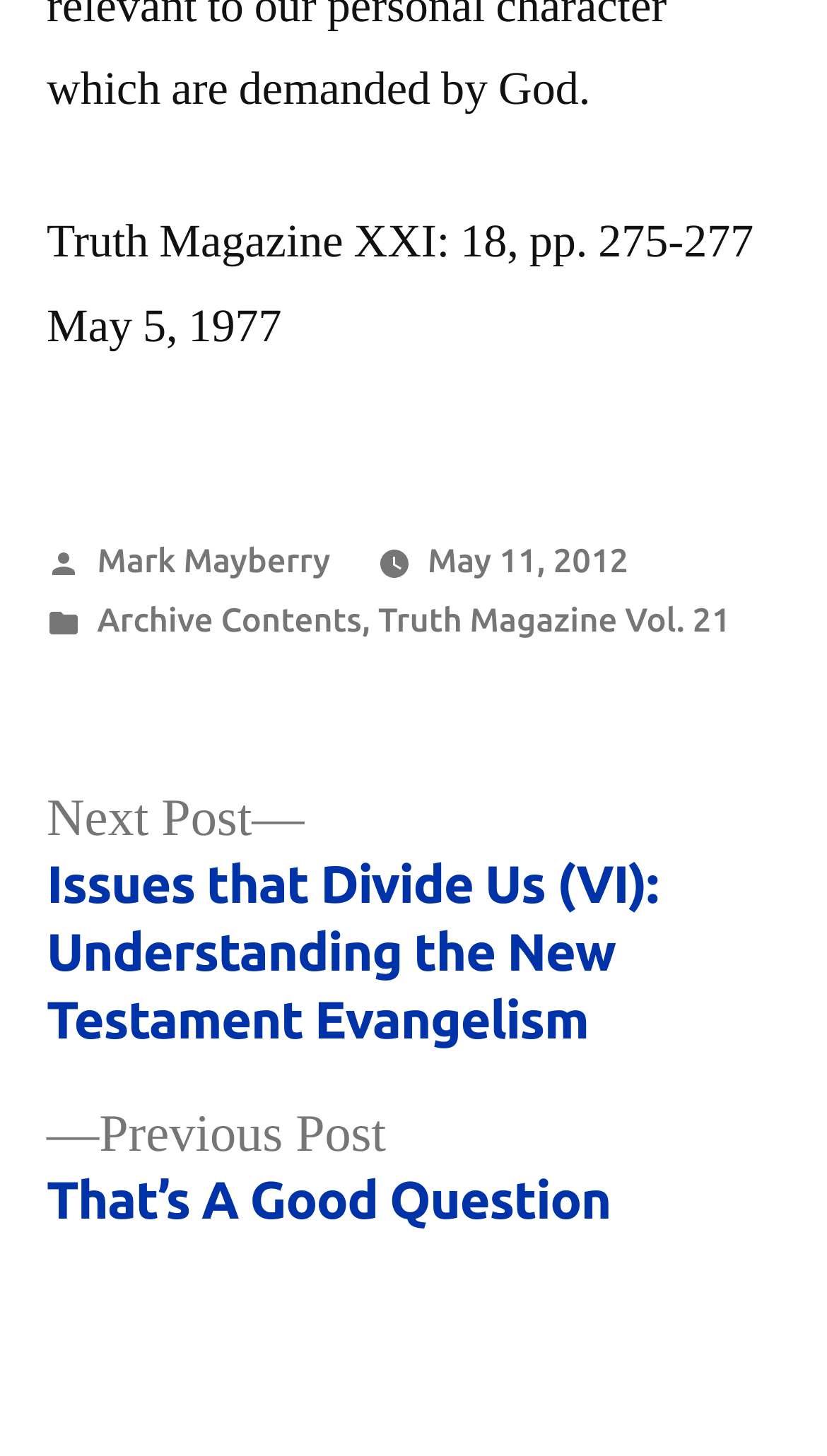Using the provided description Mobile & Apps, find the bounding box coordinates for the UI element. Provide the coordinates in (top-left x, top-left y, bottom-right x, bottom-right y) format, ensuring all values are between 0 and 1.

None